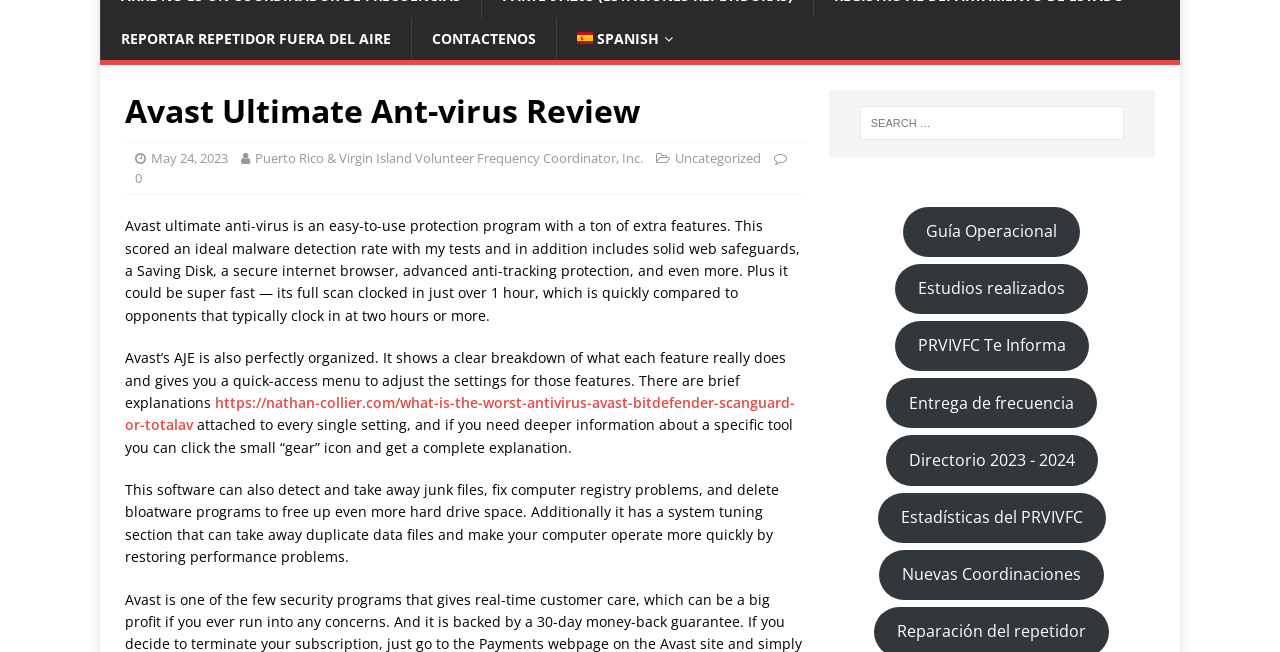Using the provided description Spanish, find the bounding box coordinates for the UI element. Provide the coordinates in (top-left x, top-left y, bottom-right x, bottom-right y) format, ensuring all values are between 0 and 1.

[0.434, 0.027, 0.541, 0.092]